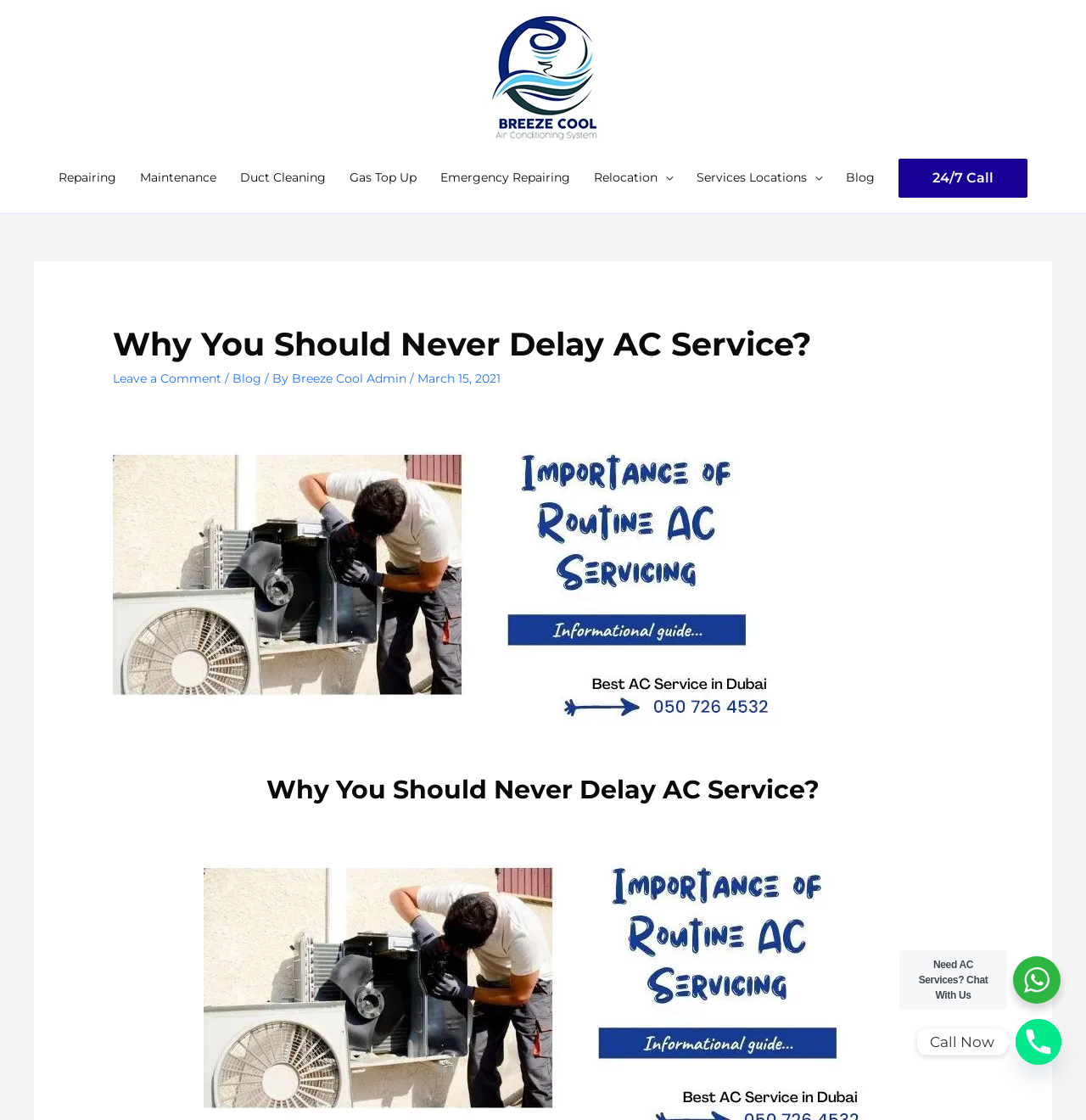Identify the bounding box for the UI element that is described as follows: "Emergency Repairing".

[0.395, 0.137, 0.536, 0.18]